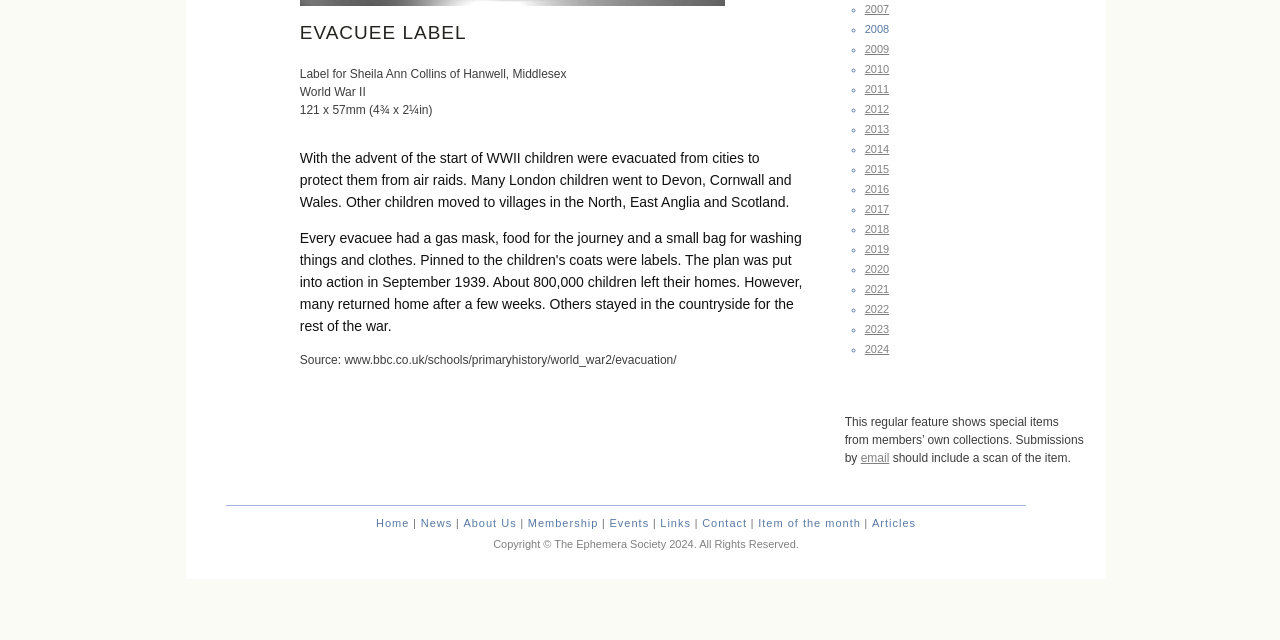Identify the bounding box coordinates for the UI element described as follows: "About Us". Ensure the coordinates are four float numbers between 0 and 1, formatted as [left, top, right, bottom].

[0.362, 0.808, 0.404, 0.827]